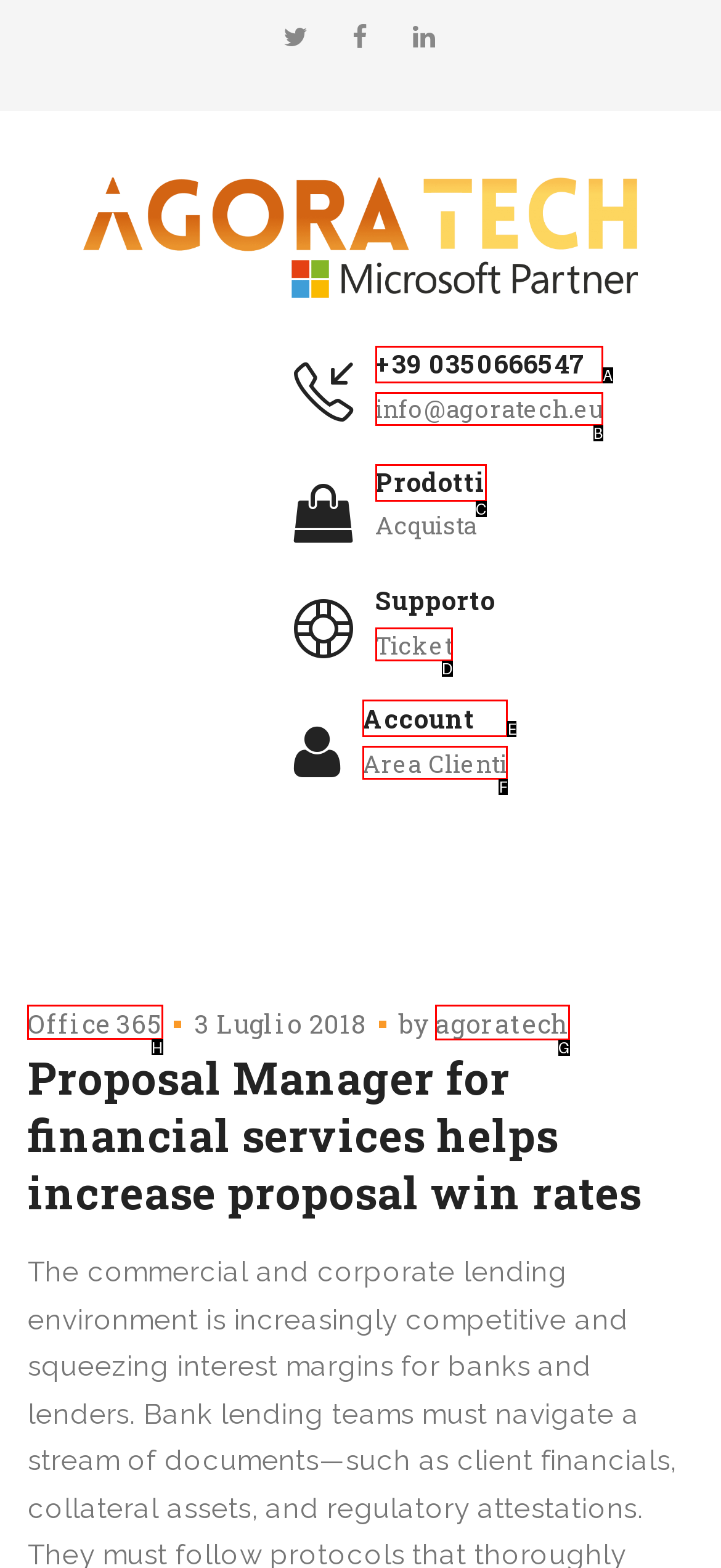Tell me which element should be clicked to achieve the following objective: Check the Office 365 link
Reply with the letter of the correct option from the displayed choices.

H